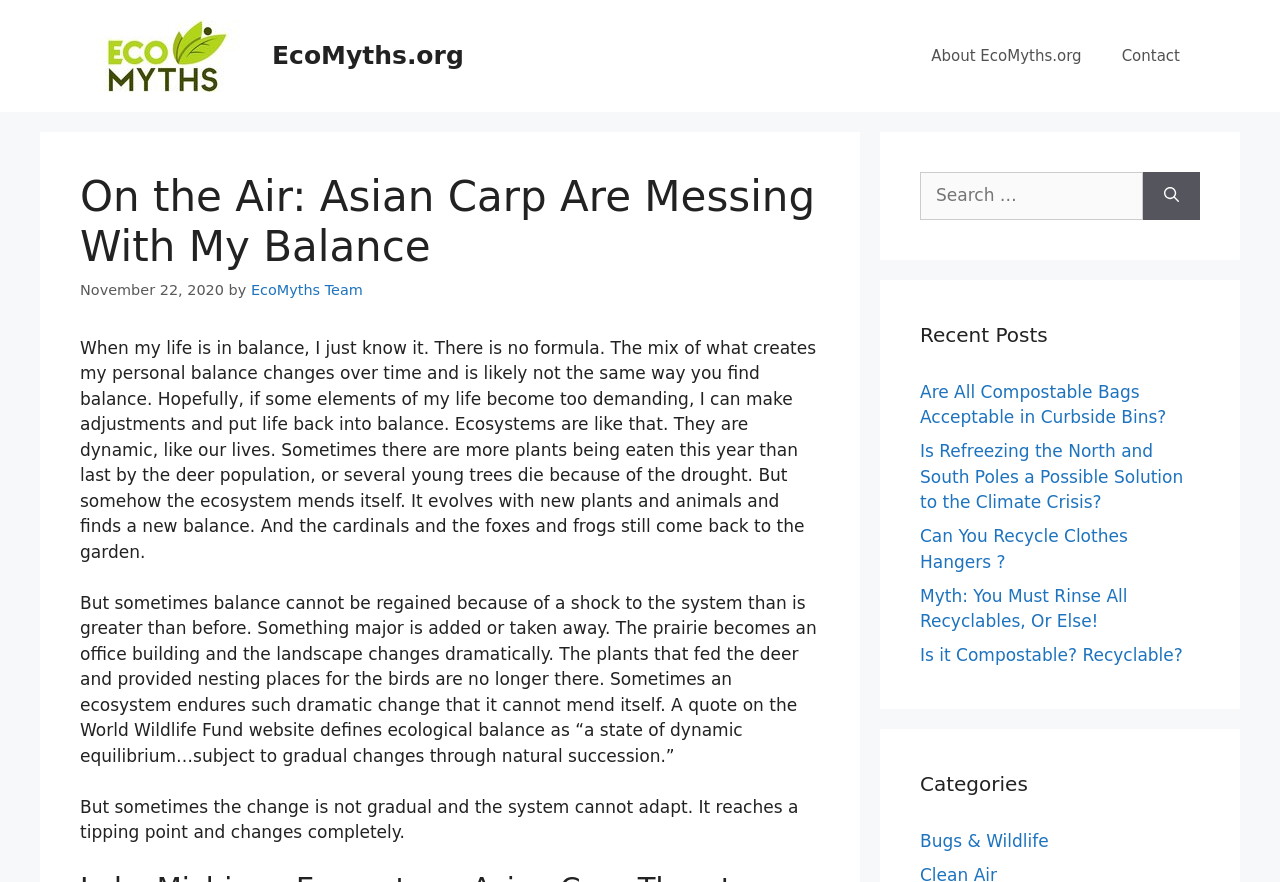What is the author of the article?
Refer to the image and offer an in-depth and detailed answer to the question.

The author of the article can be found below the title of the article, where it is written as 'by EcoMyths Team'.